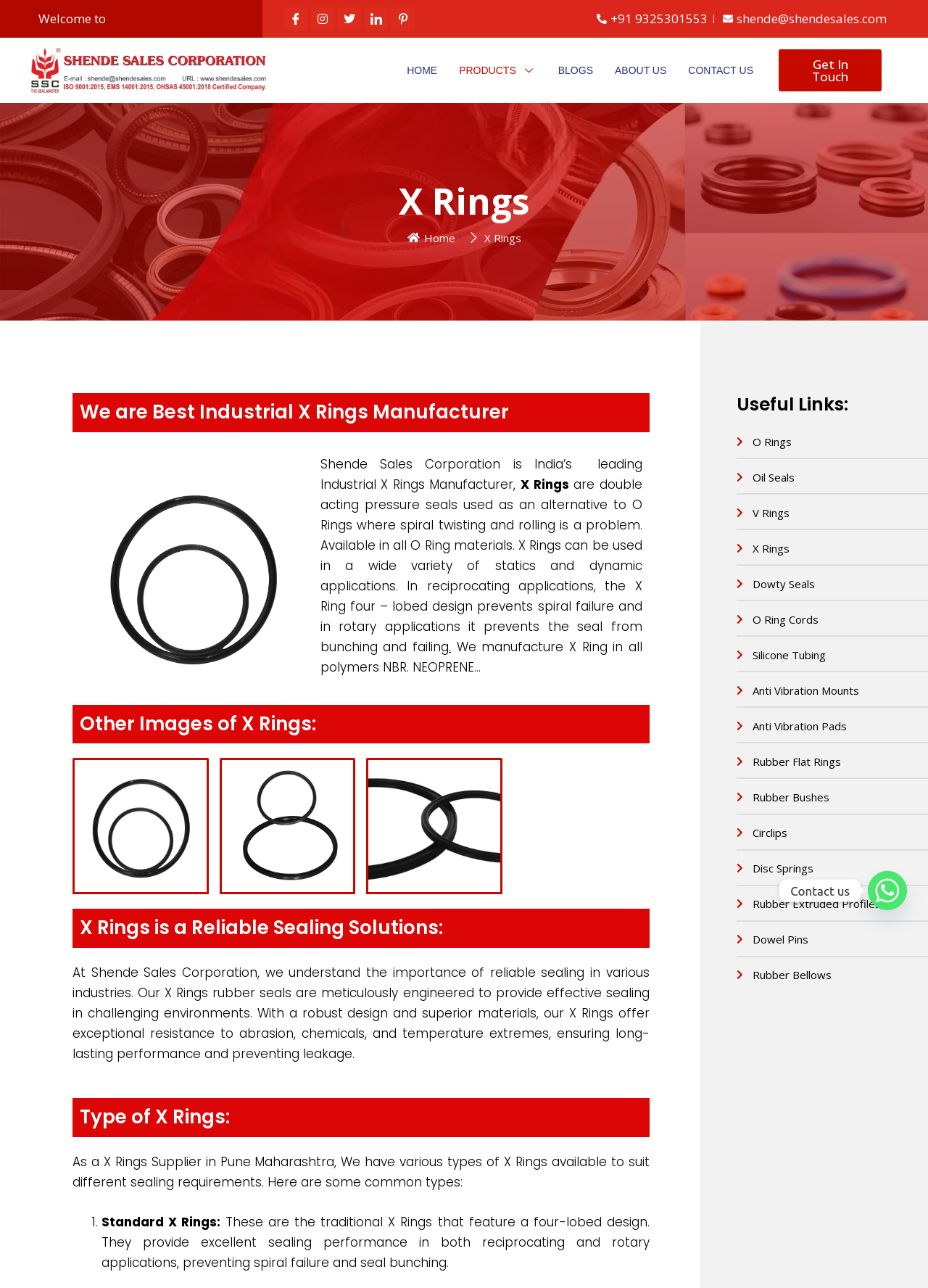Locate the bounding box coordinates of the clickable element to fulfill the following instruction: "View the X Rings product page". Provide the coordinates as four float numbers between 0 and 1 in the format [left, top, right, bottom].

[0.503, 0.177, 0.562, 0.193]